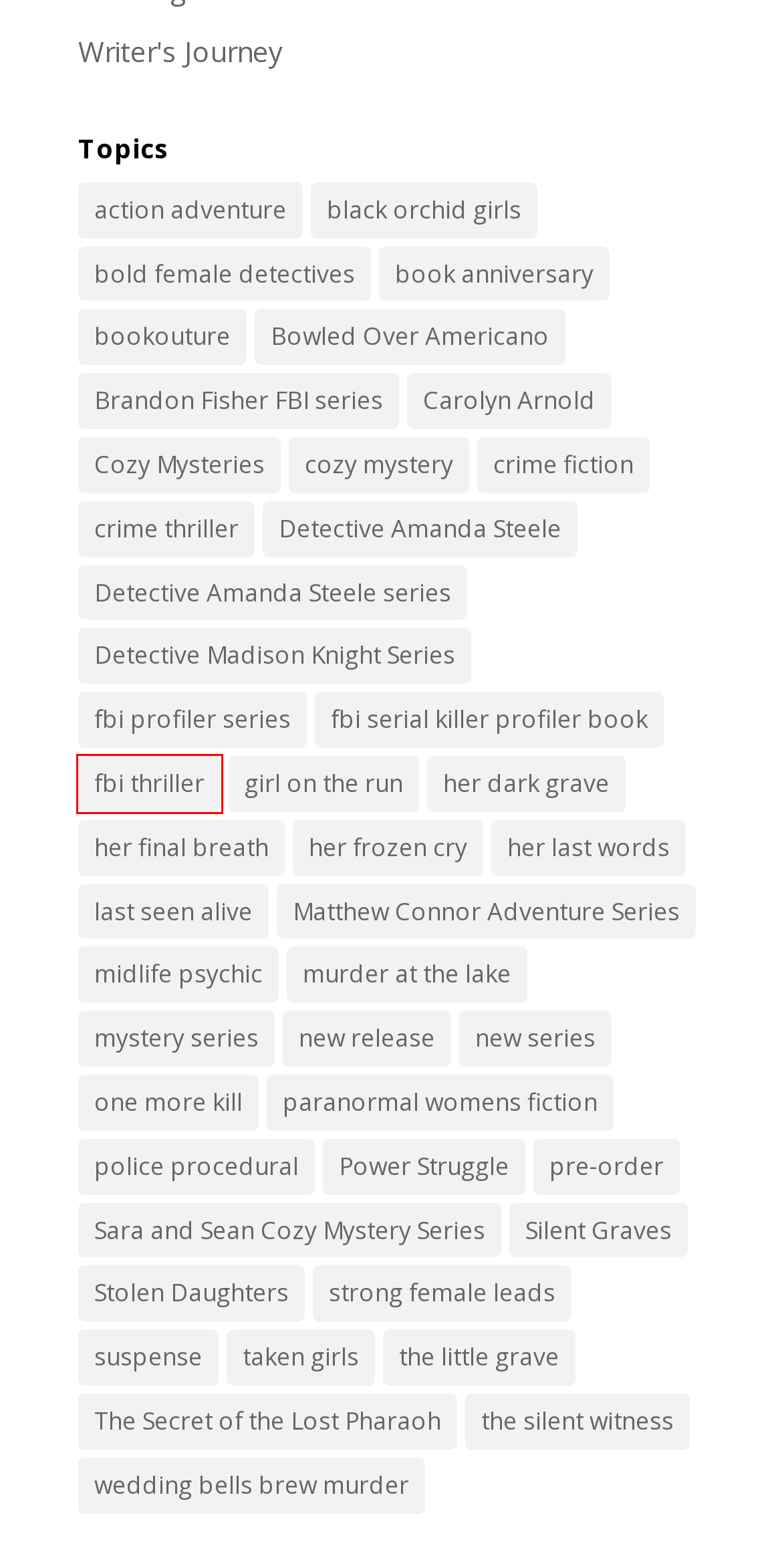Assess the screenshot of a webpage with a red bounding box and determine which webpage description most accurately matches the new page after clicking the element within the red box. Here are the options:
A. Detective Amanda Steele series | Author Carolyn Arnold
B. her frozen cry | Author Carolyn Arnold
C. fbi thriller | Author Carolyn Arnold
D. Bowled Over Americano | Author Carolyn Arnold
E. Matthew Connor Adventure Series | Author Carolyn Arnold
F. black orchid girls | Author Carolyn Arnold
G. midlife psychic | Author Carolyn Arnold
H. Stolen Daughters | Author Carolyn Arnold

C